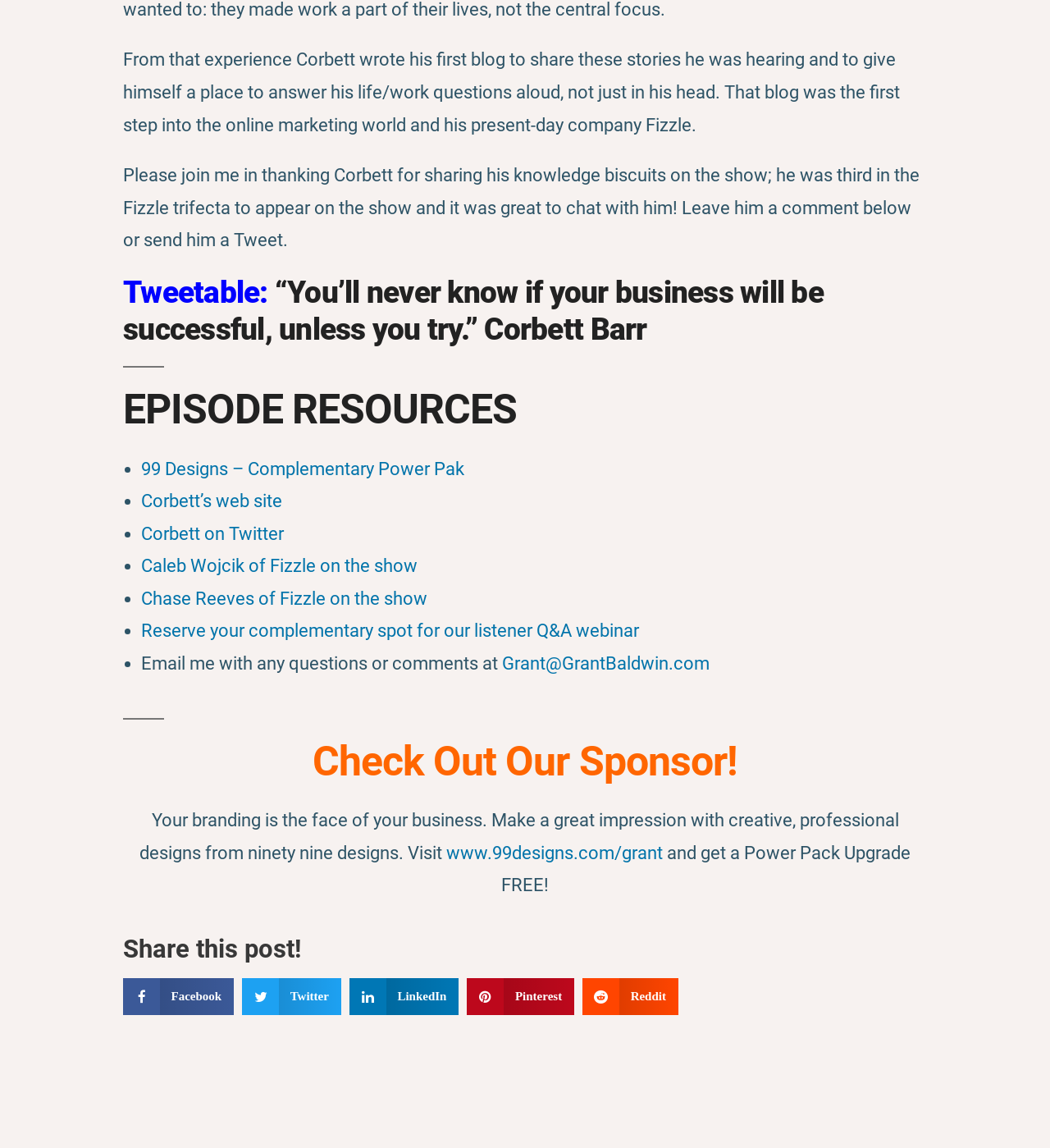Provide the bounding box for the UI element matching this description: "Tweetable:".

[0.117, 0.239, 0.255, 0.27]